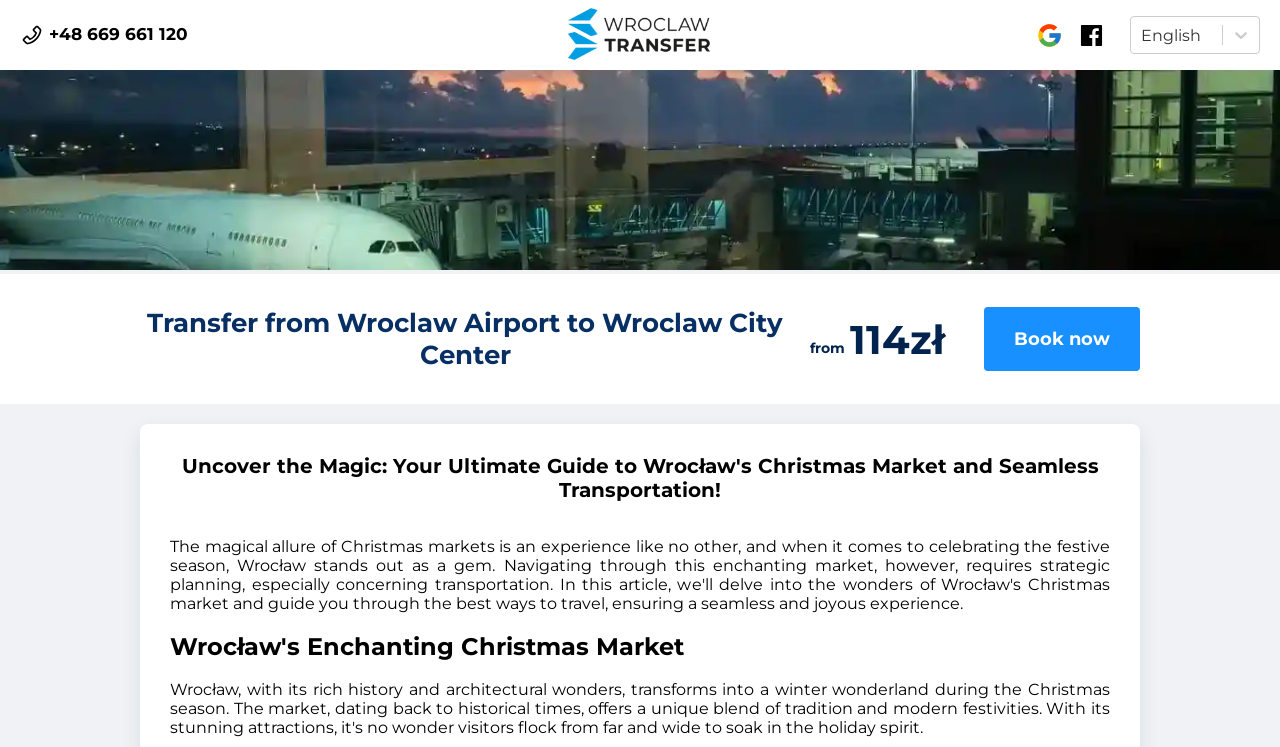For the element described, predict the bounding box coordinates as (top-left x, top-left y, bottom-right x, bottom-right y). All values should be between 0 and 1. Element description: Book now

[0.769, 0.411, 0.891, 0.497]